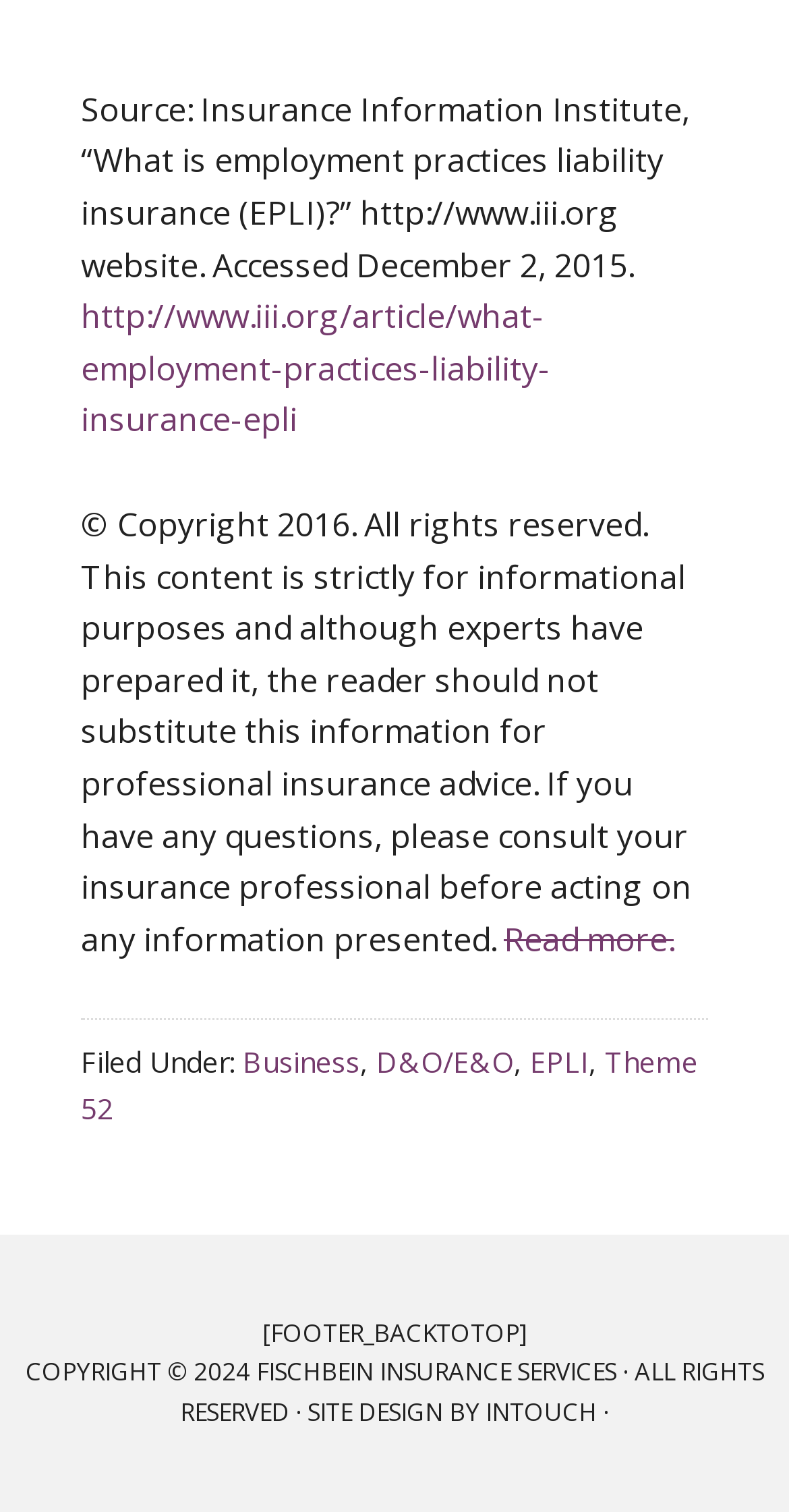Find the bounding box coordinates of the element's region that should be clicked in order to follow the given instruction: "go to the Business category". The coordinates should consist of four float numbers between 0 and 1, i.e., [left, top, right, bottom].

[0.308, 0.69, 0.456, 0.715]